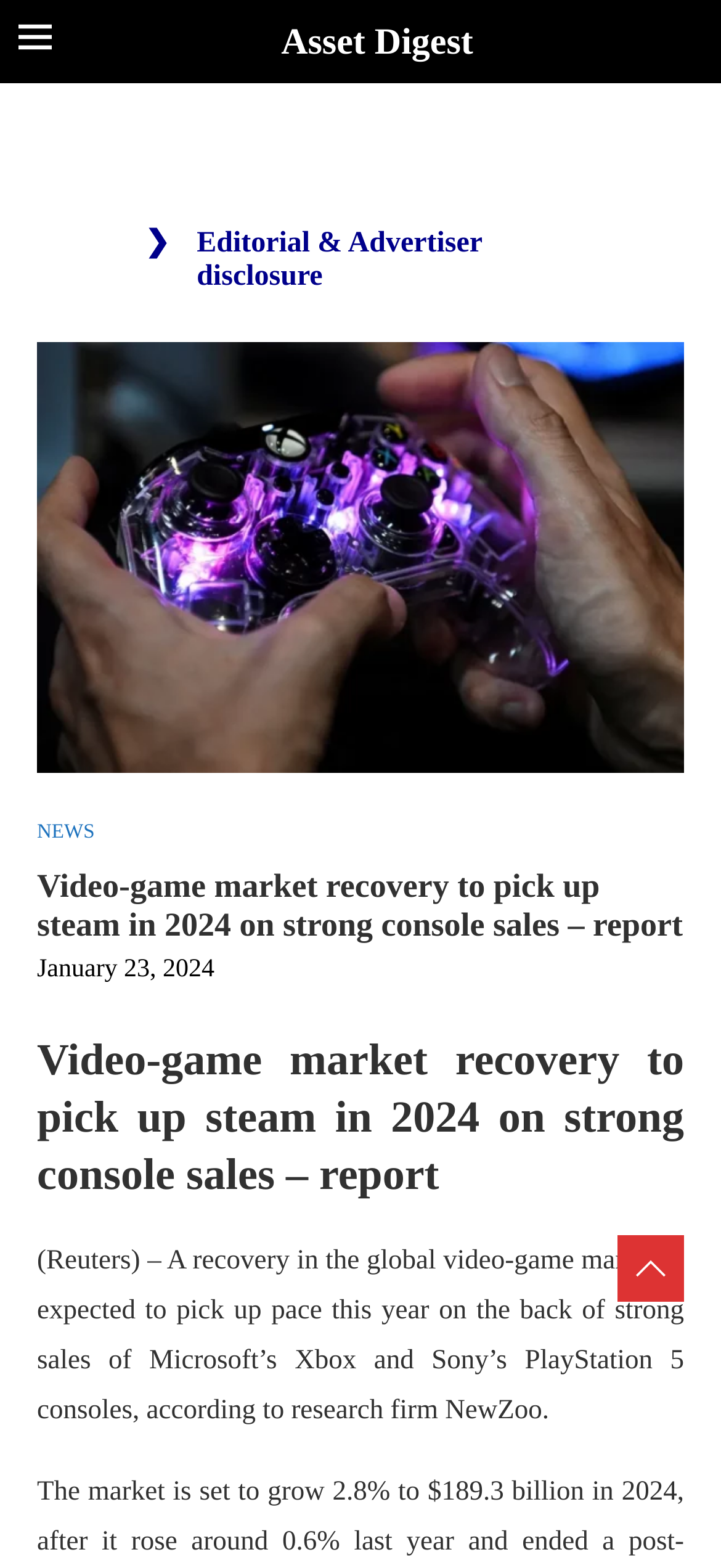What type of disclosure is mentioned in the webpage?
From the details in the image, answer the question comprehensively.

The webpage contains a static text element with the text 'Editorial & Advertiser disclosure', indicating that the webpage provides a disclosure related to editorial and advertising content.